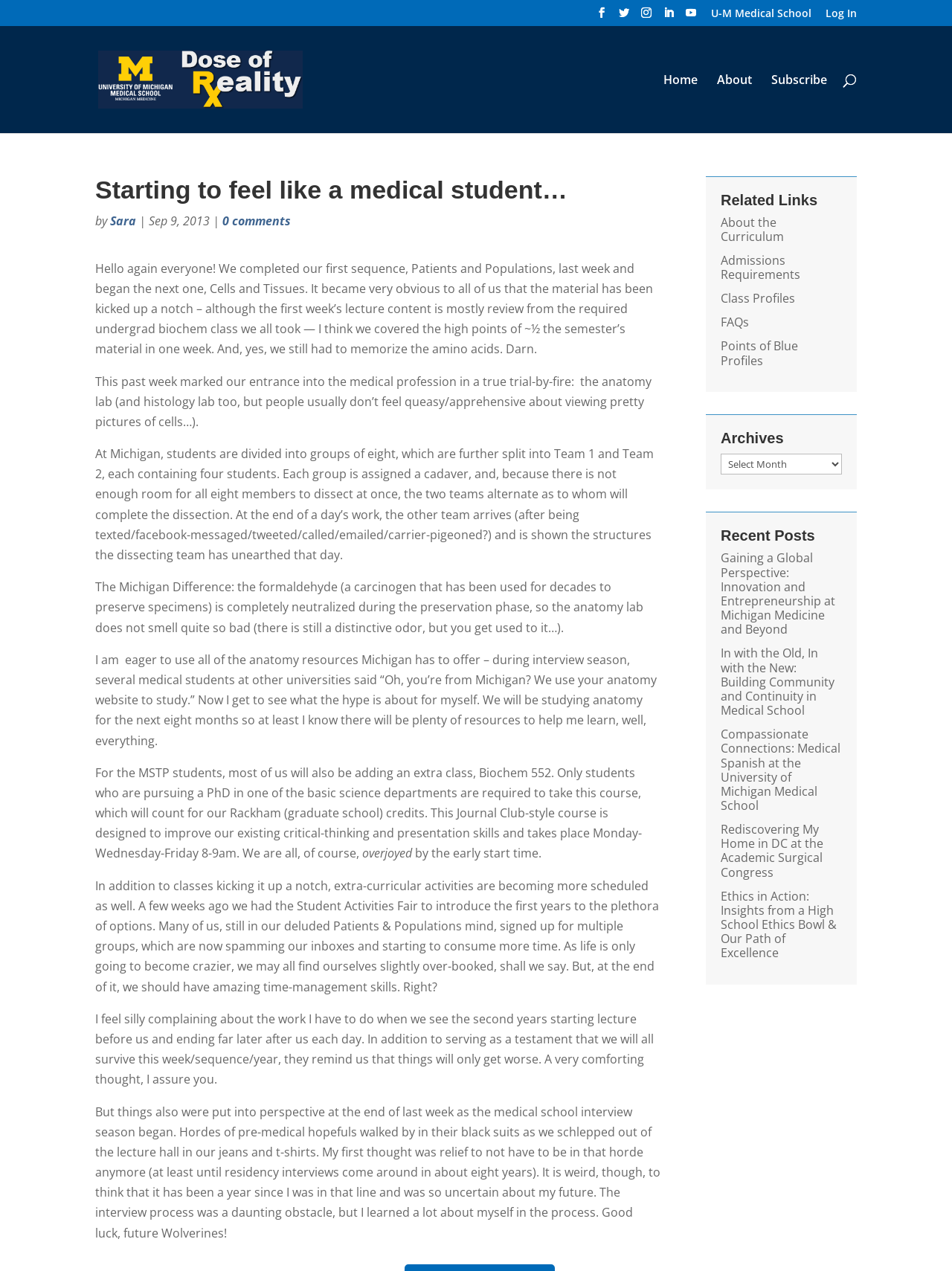What is the title of the latest blog post?
Kindly offer a detailed explanation using the data available in the image.

The title of the latest blog post can be found at the top of the webpage, where it says 'Starting to feel like a medical student…' in a larger font size.